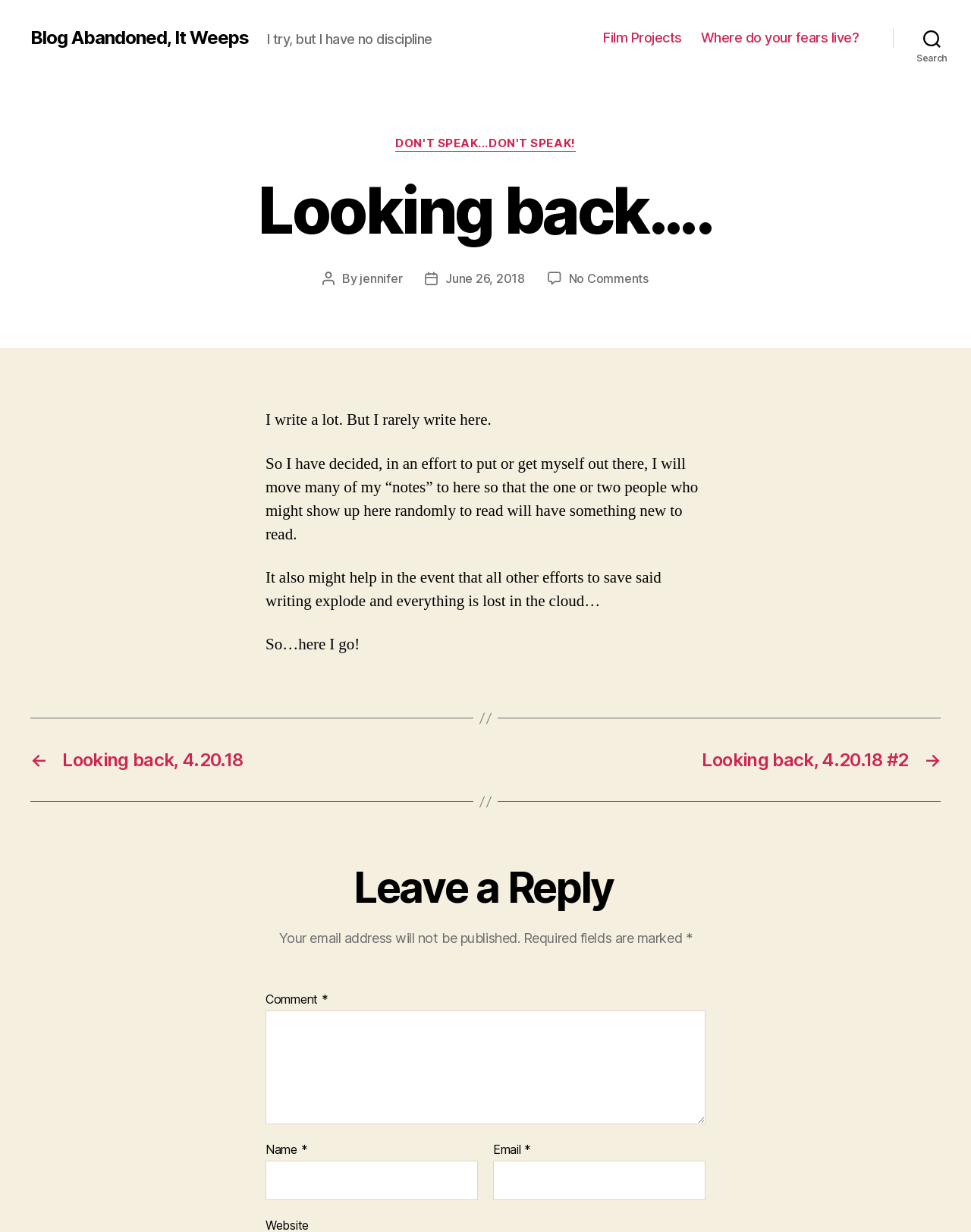Offer a detailed account of what is visible on the webpage.

The webpage is a blog titled "Looking back…. – Blog Abandoned, It Weeps". At the top, there is a link to the blog title, followed by a static text "I try, but I have no discipline". Below this, there is a horizontal navigation menu with two links: "Film Projects" and "Where do your fears live?". 

To the right of the navigation menu, there is a search button. When expanded, the search button reveals a section with a heading "Categories" and a link "DON'T SPEAK...DON'T SPEAK!". Below this, there is a heading "Looking back…." followed by information about the post author, post date, and a link to the post with no comments.

The main content of the page is a series of static texts, which appear to be a personal reflection on writing and the decision to move notes to the blog. The text is divided into four paragraphs, with the first paragraph starting with "I write a lot. But I rarely write here." and the last paragraph ending with "So…here I go!".

Below the main content, there is a navigation section labeled "Post" with two links to other posts: "Looking back, 4.20.18" and "Looking back, 4.20.18 #2". 

Finally, at the bottom of the page, there is a section for leaving a reply, with a heading "Leave a Reply" and fields for commenting, including a required comment box, name, and email.